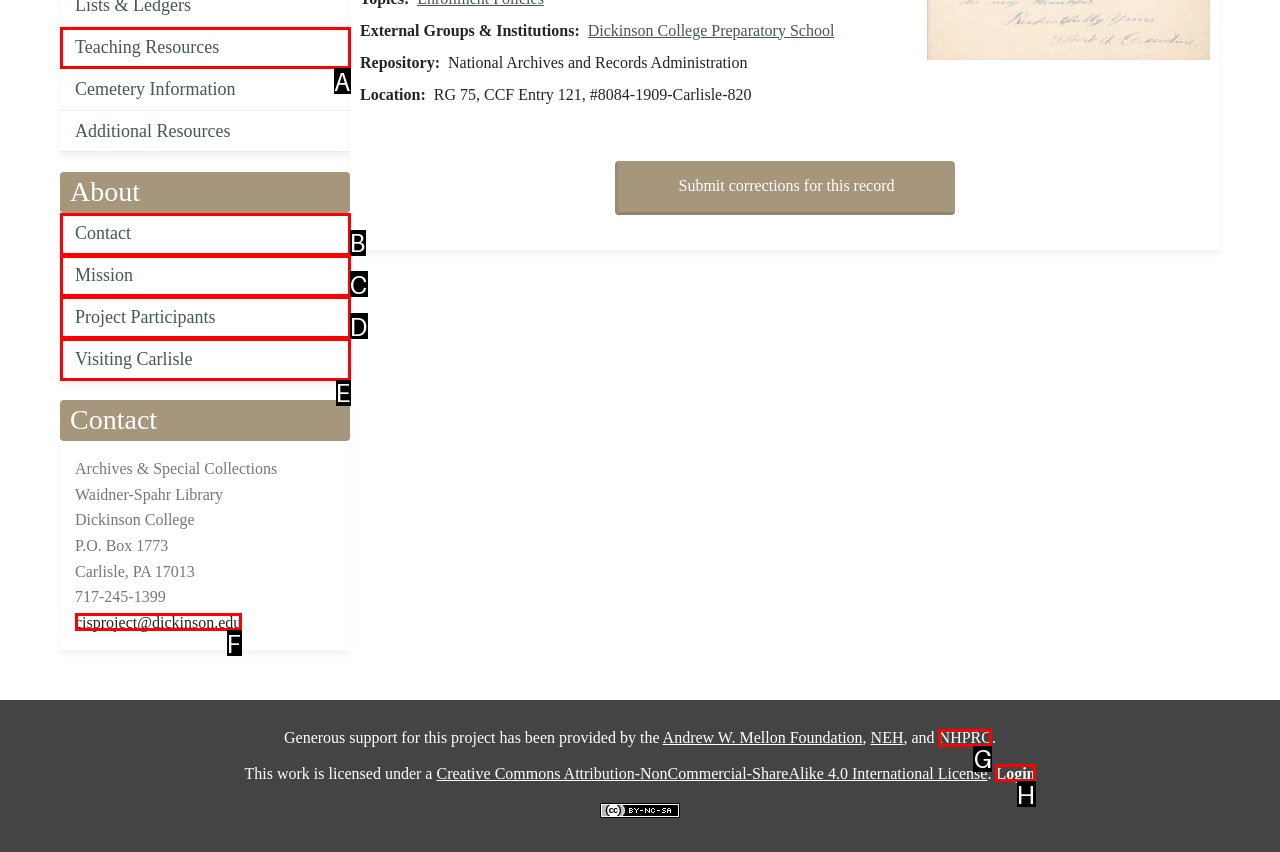Select the letter that corresponds to this element description: cisproject@dickinson.edu
Answer with the letter of the correct option directly.

F